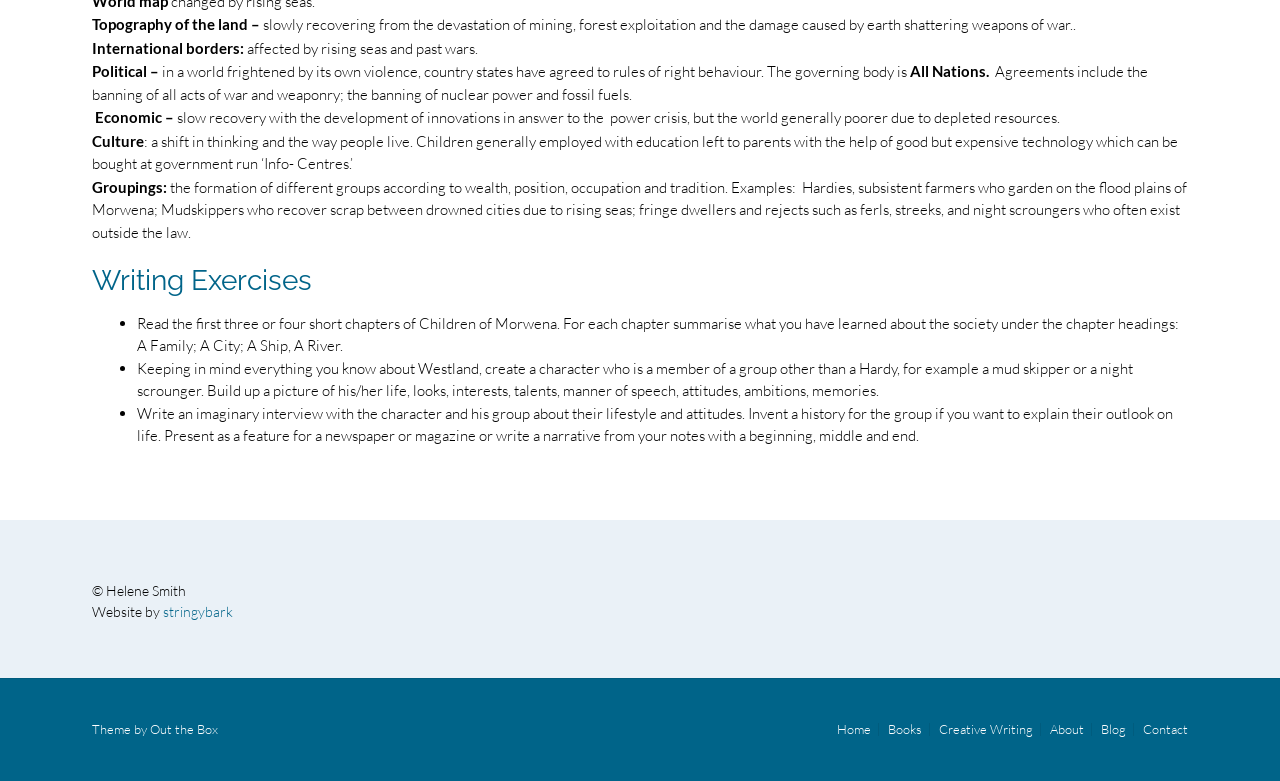For the element described, predict the bounding box coordinates as (top-left x, top-left y, bottom-right x, bottom-right y). All values should be between 0 and 1. Element description: Books

[0.688, 0.926, 0.726, 0.943]